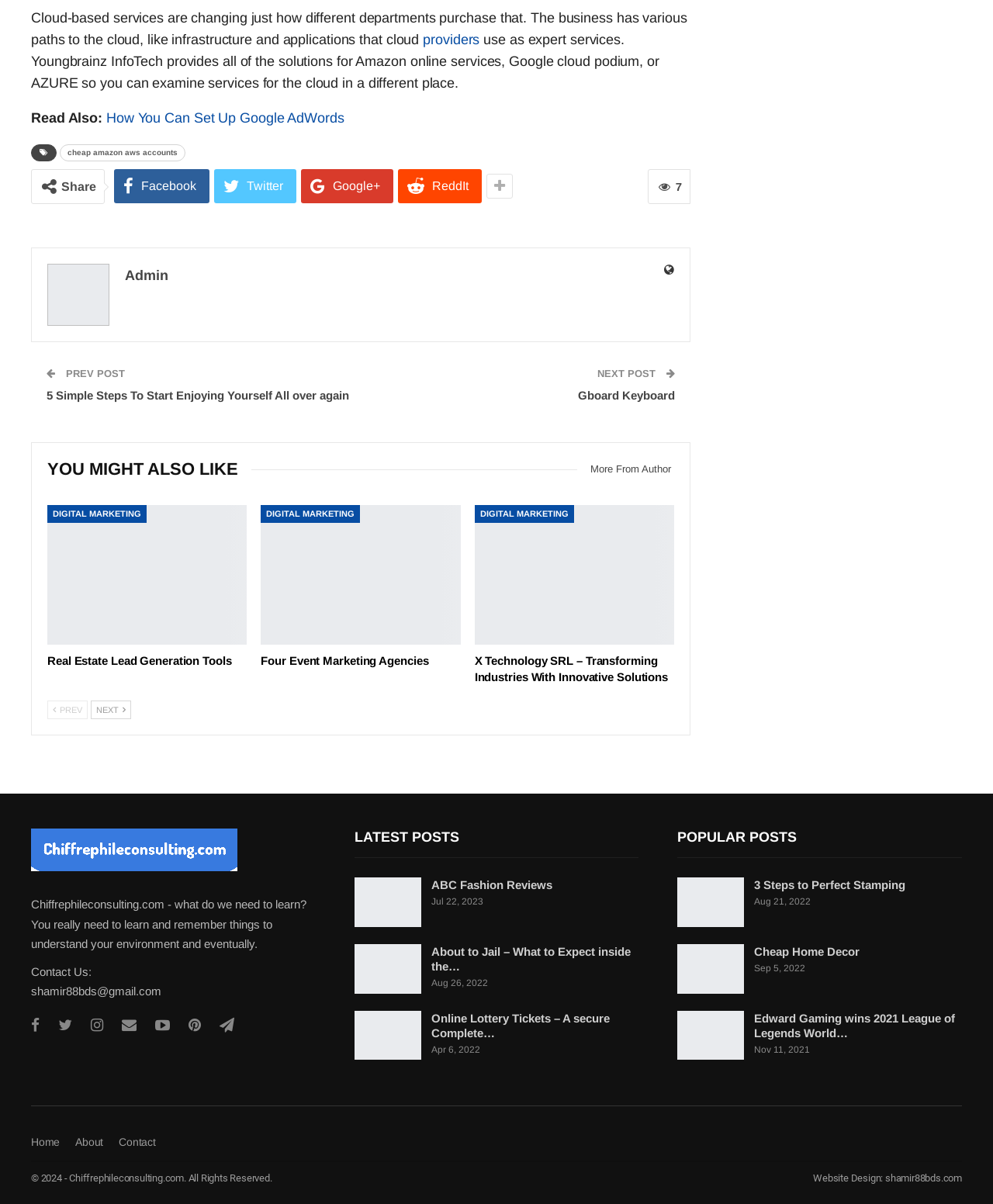Please find the bounding box coordinates of the clickable region needed to complete the following instruction: "Contact us via email". The bounding box coordinates must consist of four float numbers between 0 and 1, i.e., [left, top, right, bottom].

None